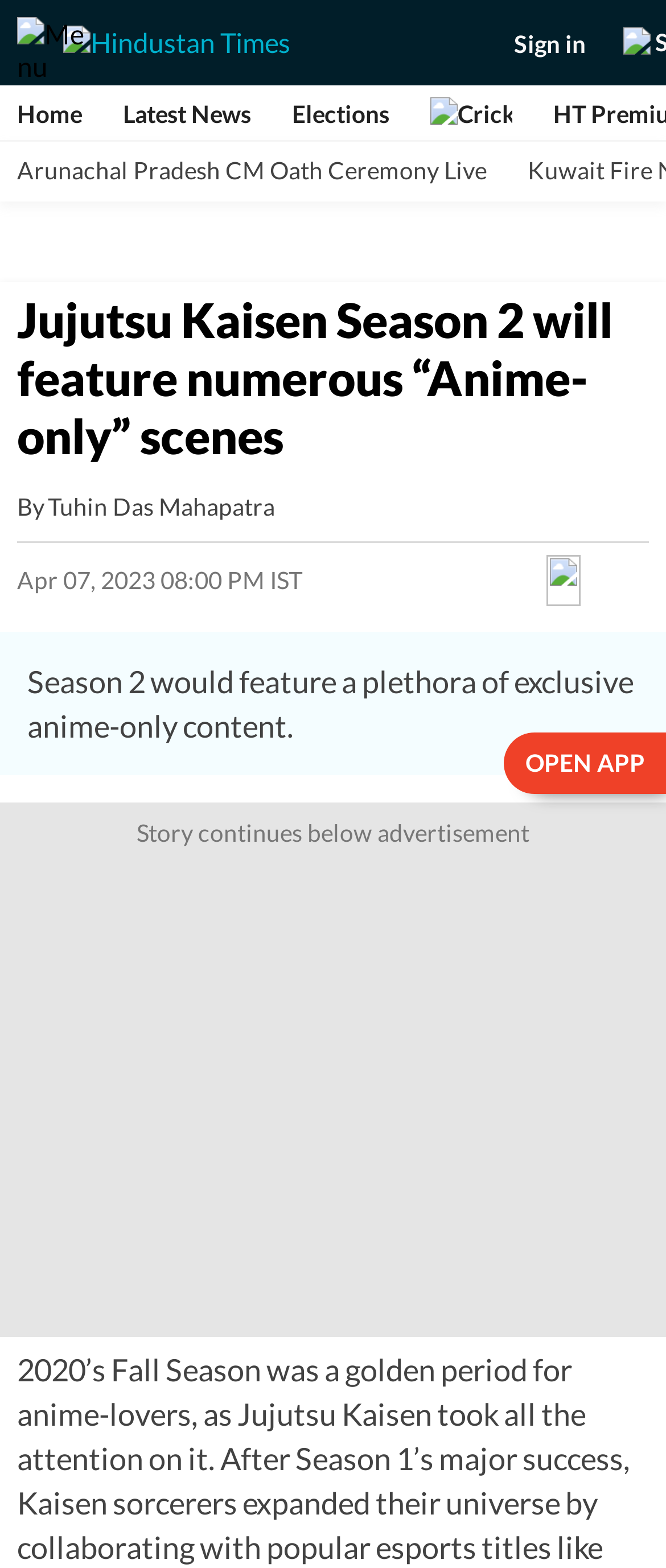What is the purpose of the button with the share icon?
Please provide a single word or phrase as the answer based on the screenshot.

To share the article